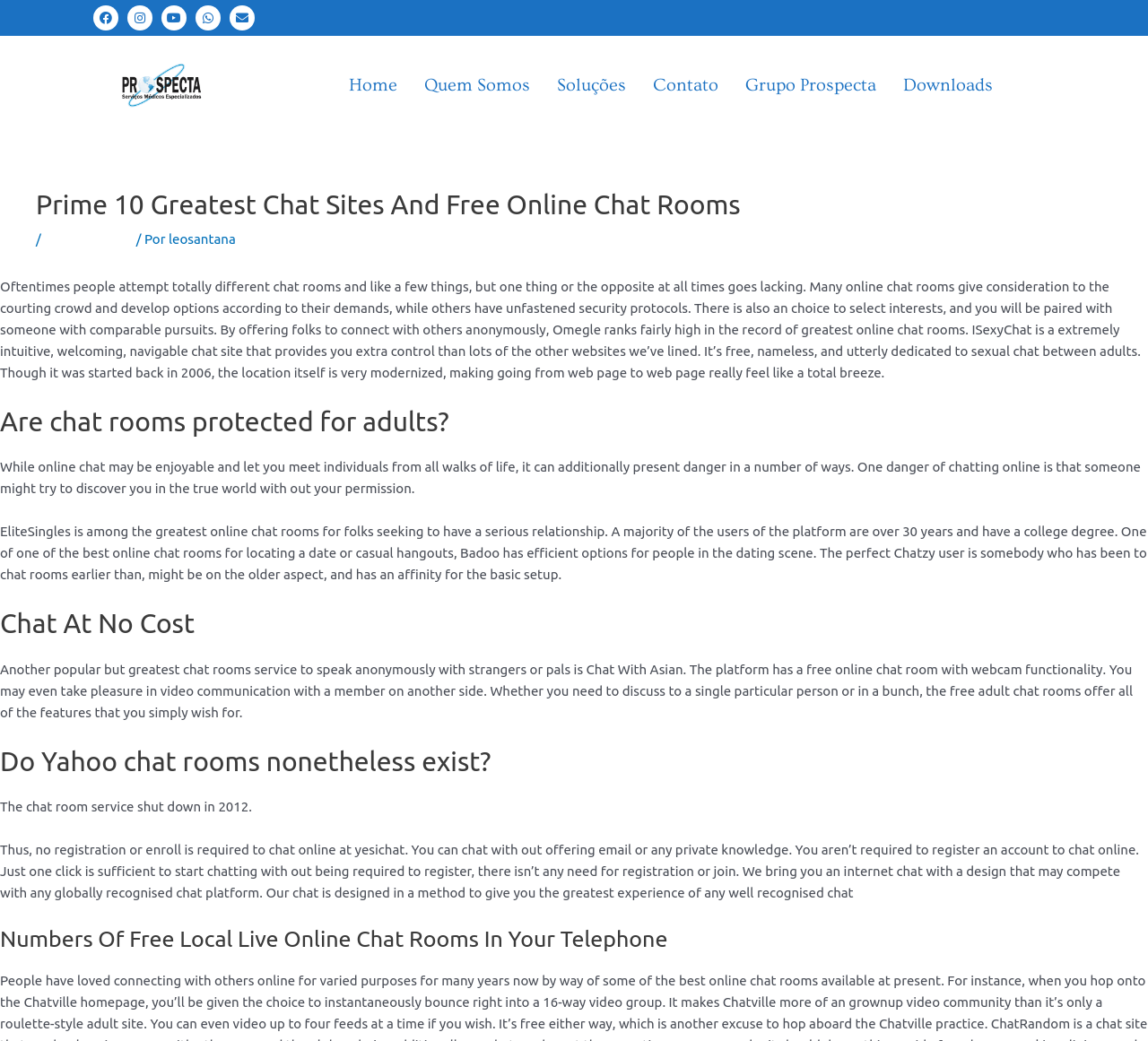Respond with a single word or phrase:
Is EliteSingles a chat room for casual hangouts?

No